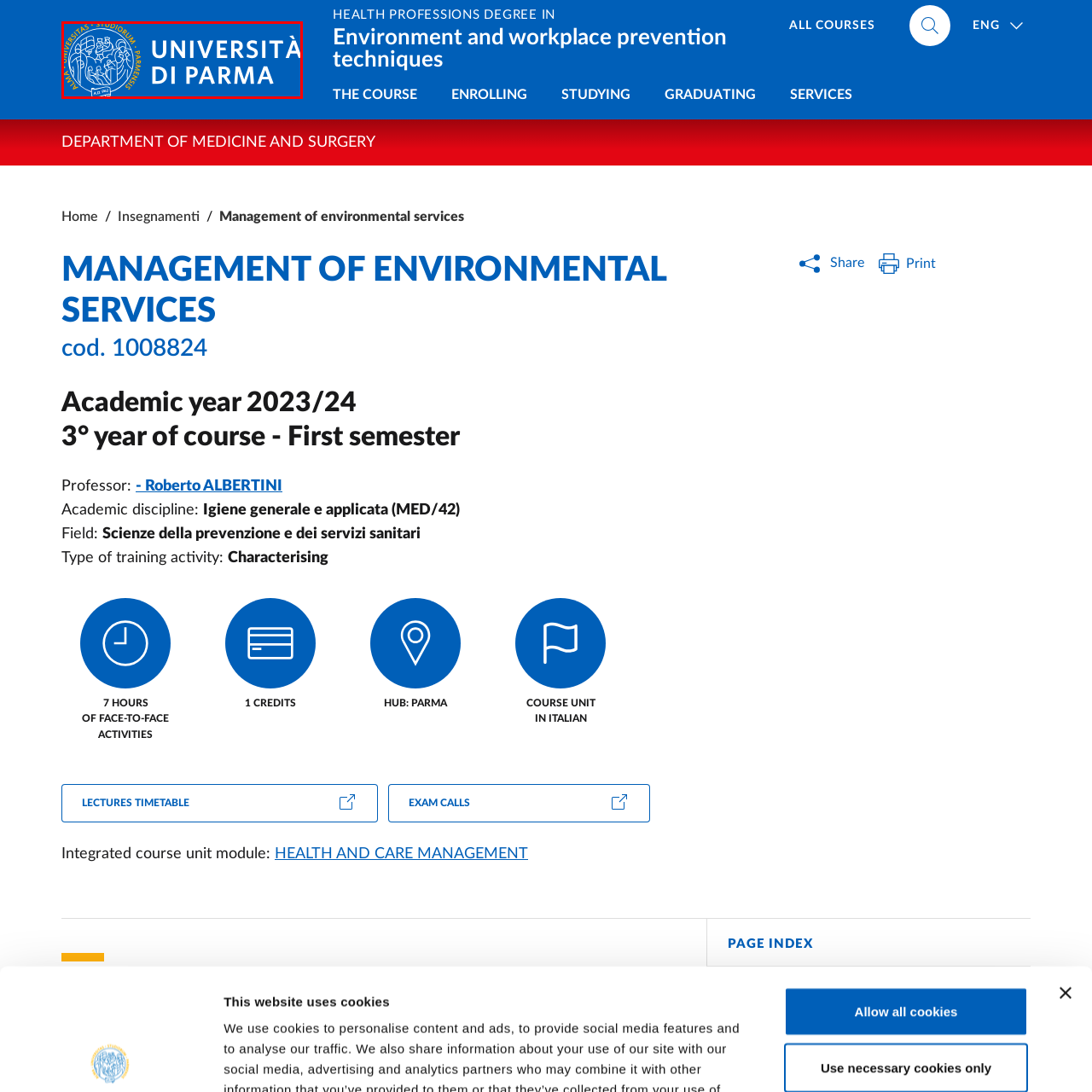Please examine the image within the red bounding box and provide an answer to the following question using a single word or phrase:
What language are the words surrounding the crest?

Latin